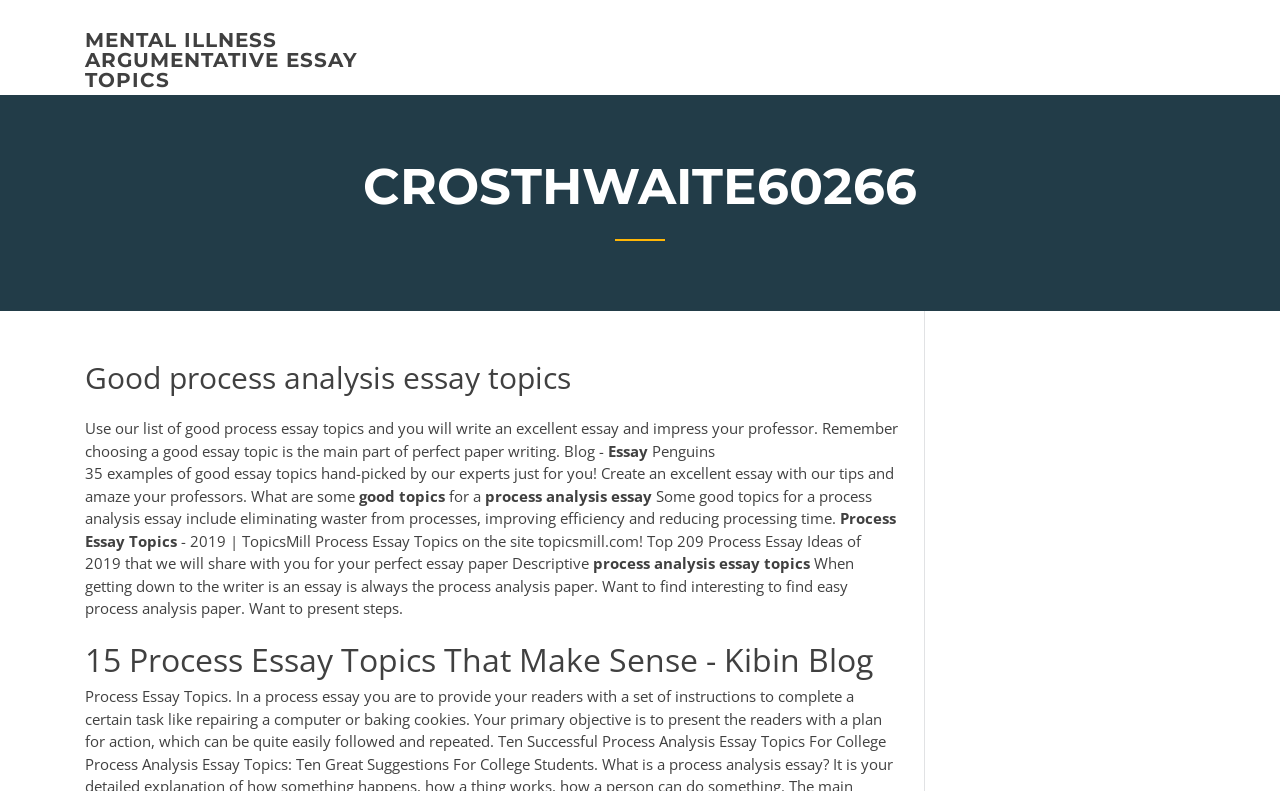Predict the bounding box of the UI element that fits this description: "mental illness argumentative essay topics".

[0.066, 0.035, 0.28, 0.116]